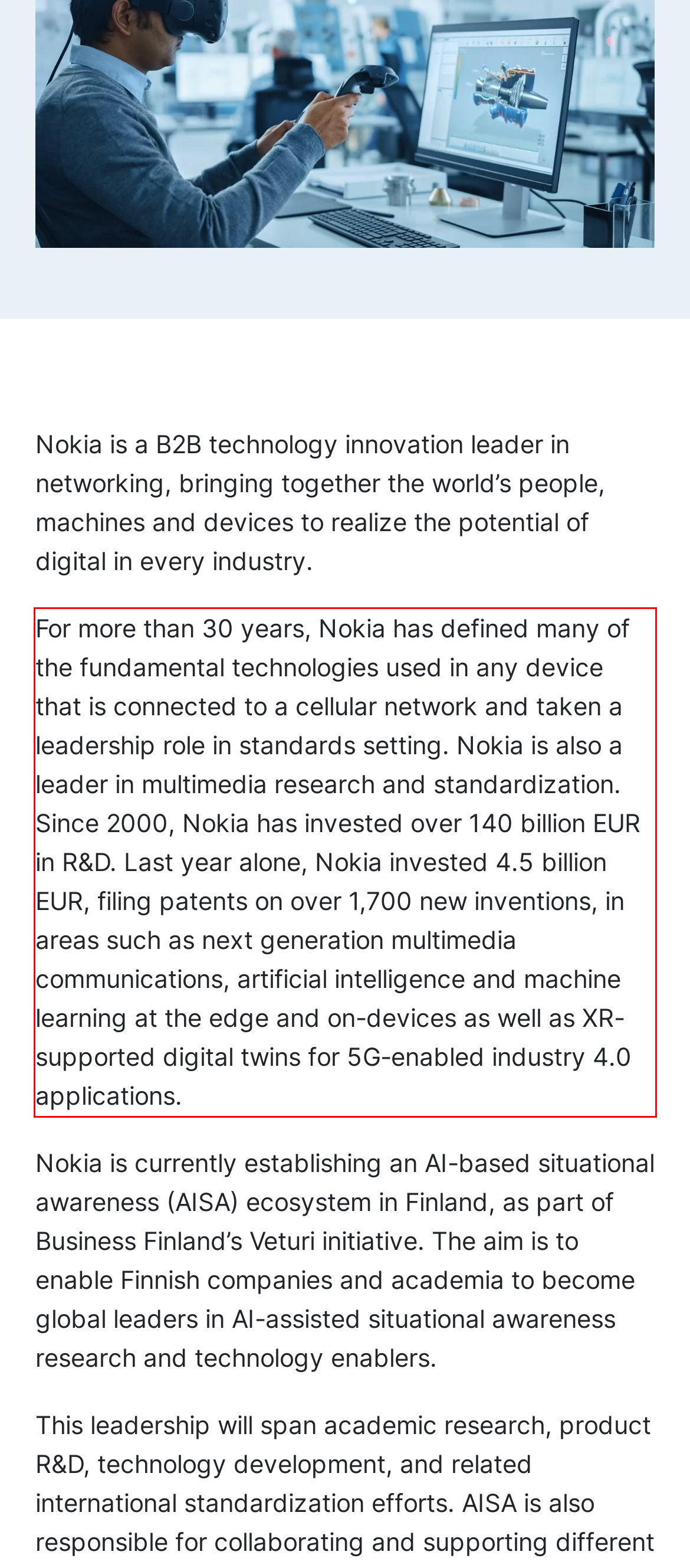Given a webpage screenshot with a red bounding box, perform OCR to read and deliver the text enclosed by the red bounding box.

For more than 30 years, Nokia has defined many of the fundamental technologies used in any device that is connected to a cellular network and taken a leadership role in standards setting. Nokia is also a leader in multimedia research and standardization. Since 2000, Nokia has invested over 140 billion EUR in R&D. Last year alone, Nokia invested 4.5 billion EUR, filing patents on over 1,700 new inventions, in areas such as next generation multimedia communications, artificial intelligence and machine learning at the edge and on-devices as well as XR-supported digital twins for 5G-enabled industry 4.0 applications.